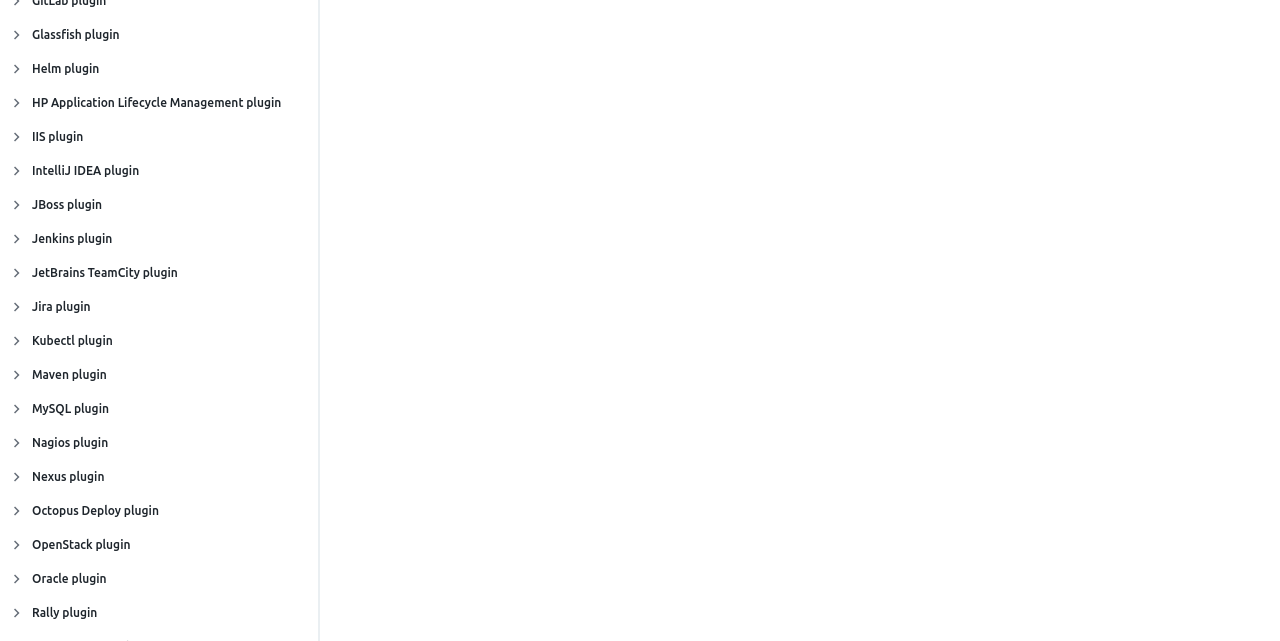Answer this question in one word or a short phrase: What is the first plugin listed?

Glassfish plugin